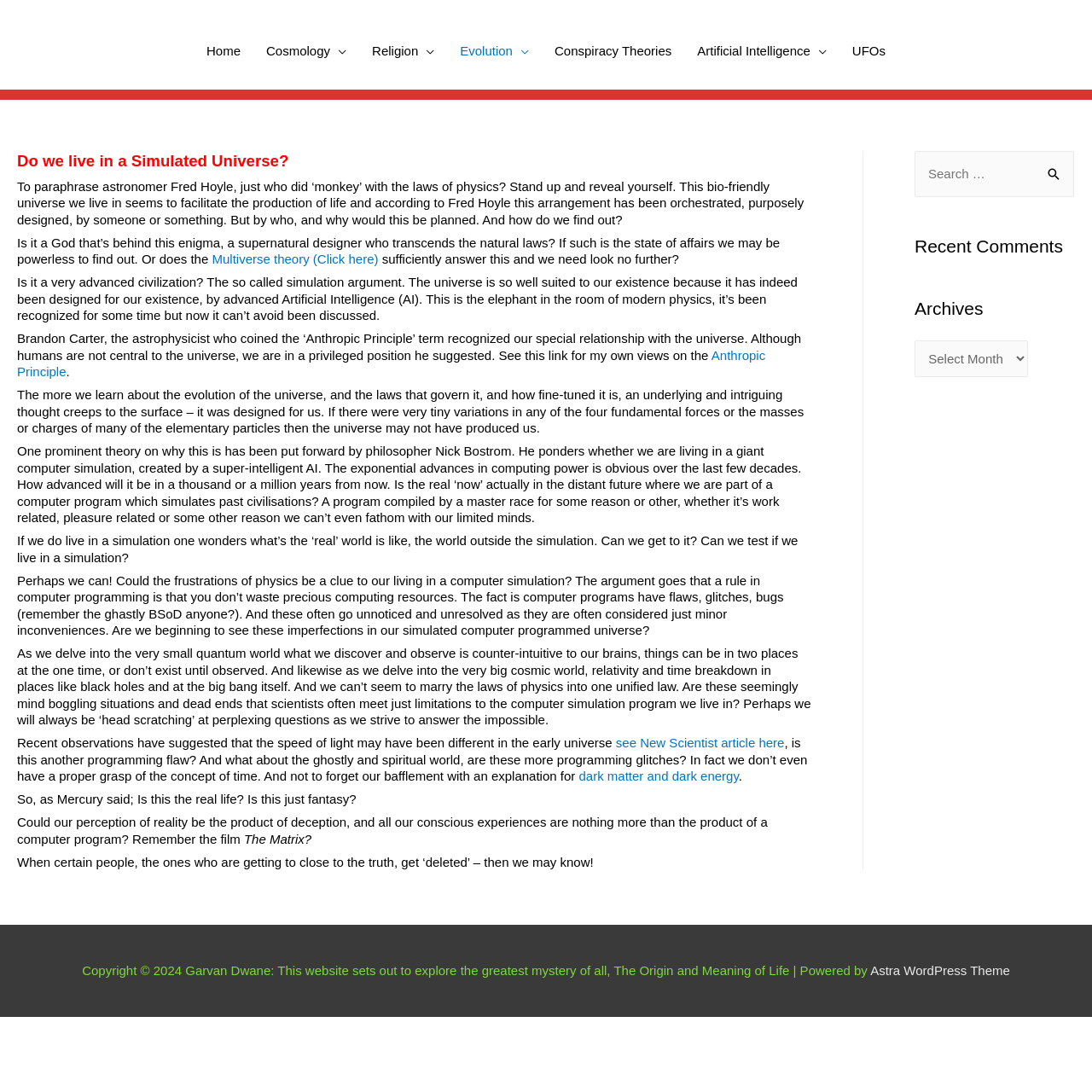Determine the bounding box of the UI element mentioned here: "Evolution". The coordinates must be in the format [left, top, right, bottom] with values ranging from 0 to 1.

[0.41, 0.023, 0.496, 0.07]